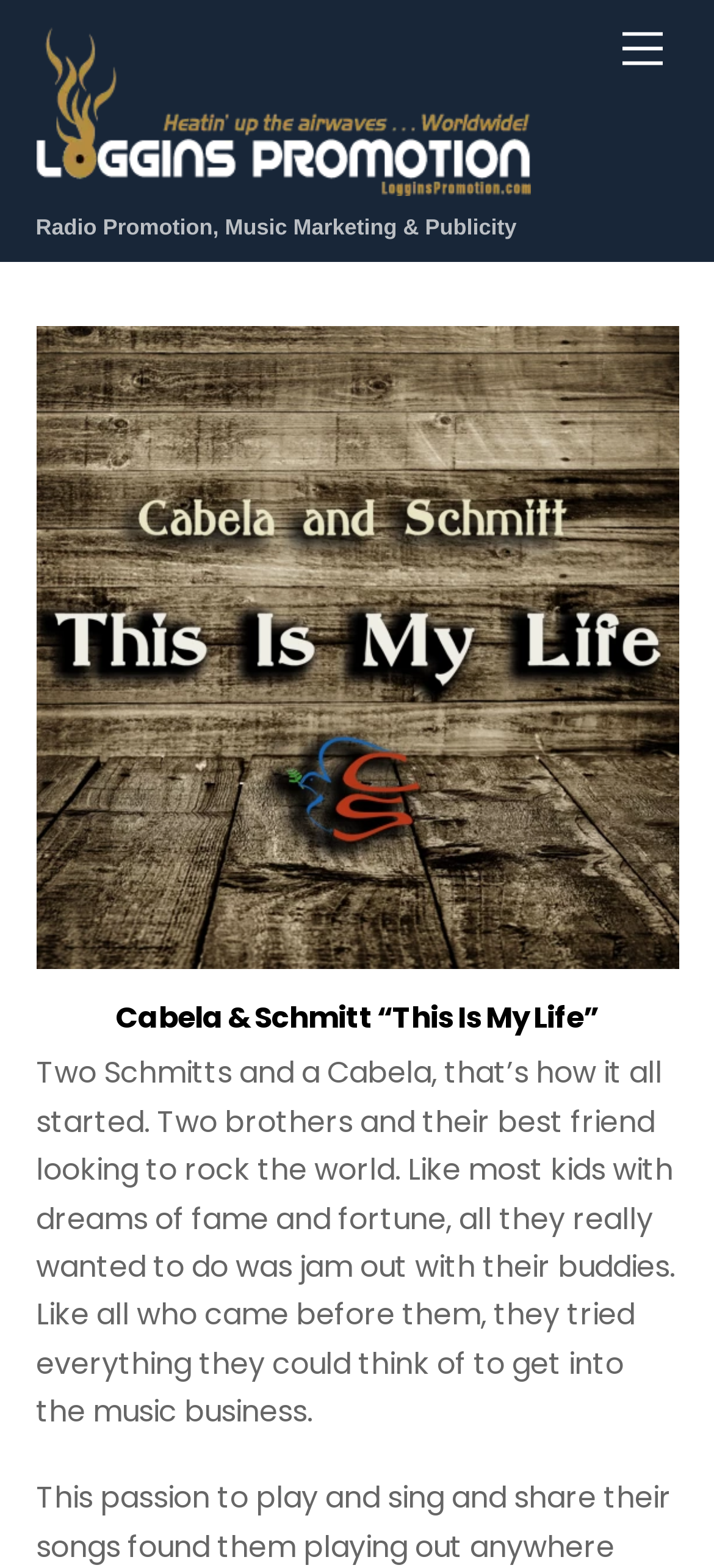Refer to the image and provide an in-depth answer to the question:
What type of services does Loggins Promotion, LLC offer?

The services offered by Loggins Promotion, LLC can be found in the top-middle section of the webpage, where it is written as 'Radio Promotion, Music Marketing & Publicity'.